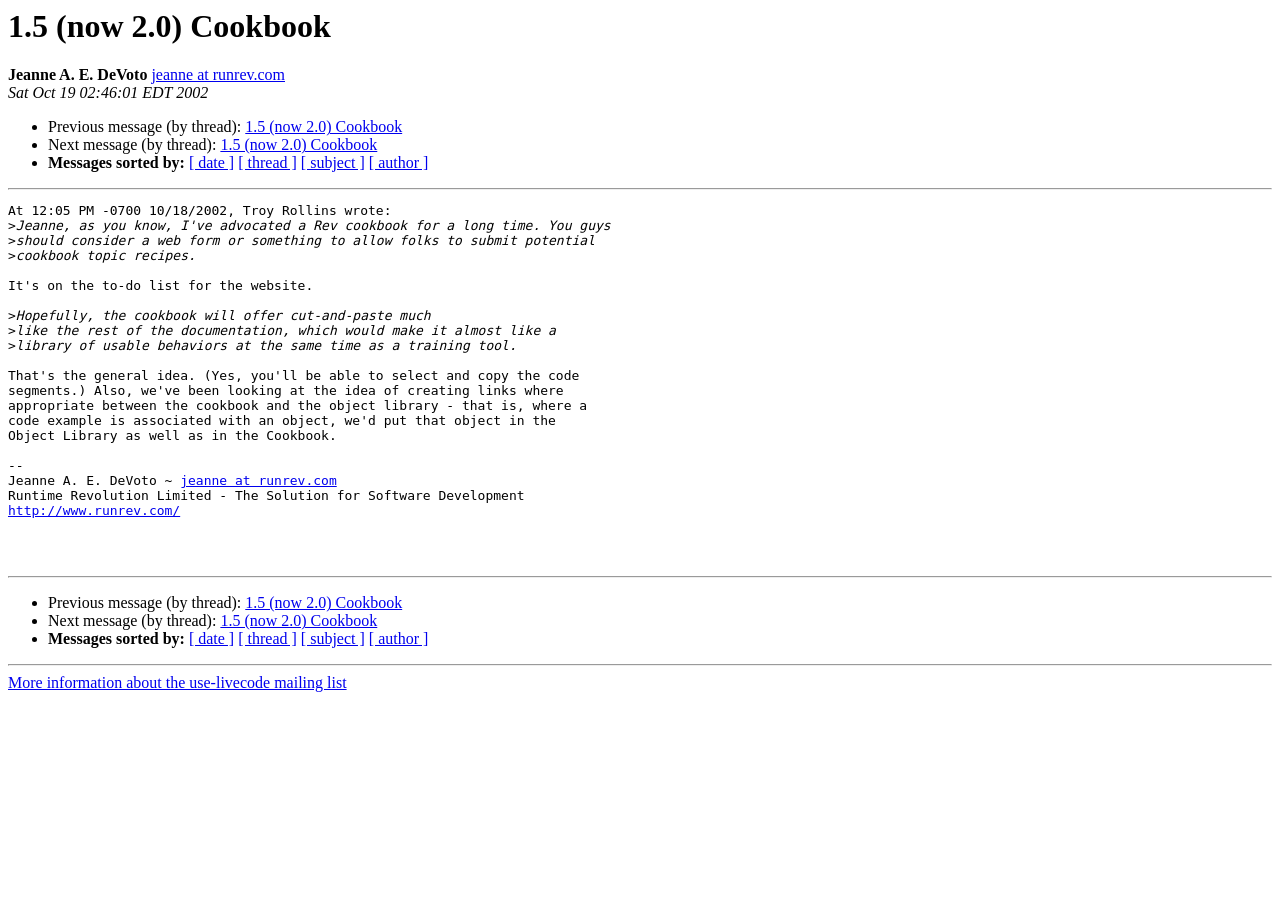How can messages be sorted?
Based on the visual information, provide a detailed and comprehensive answer.

The way messages can be sorted can be determined by looking at the links '[ date ]', '[ thread ]', '[ subject ]', and '[ author ]' which indicate that messages can be sorted by date, thread, subject, or author.